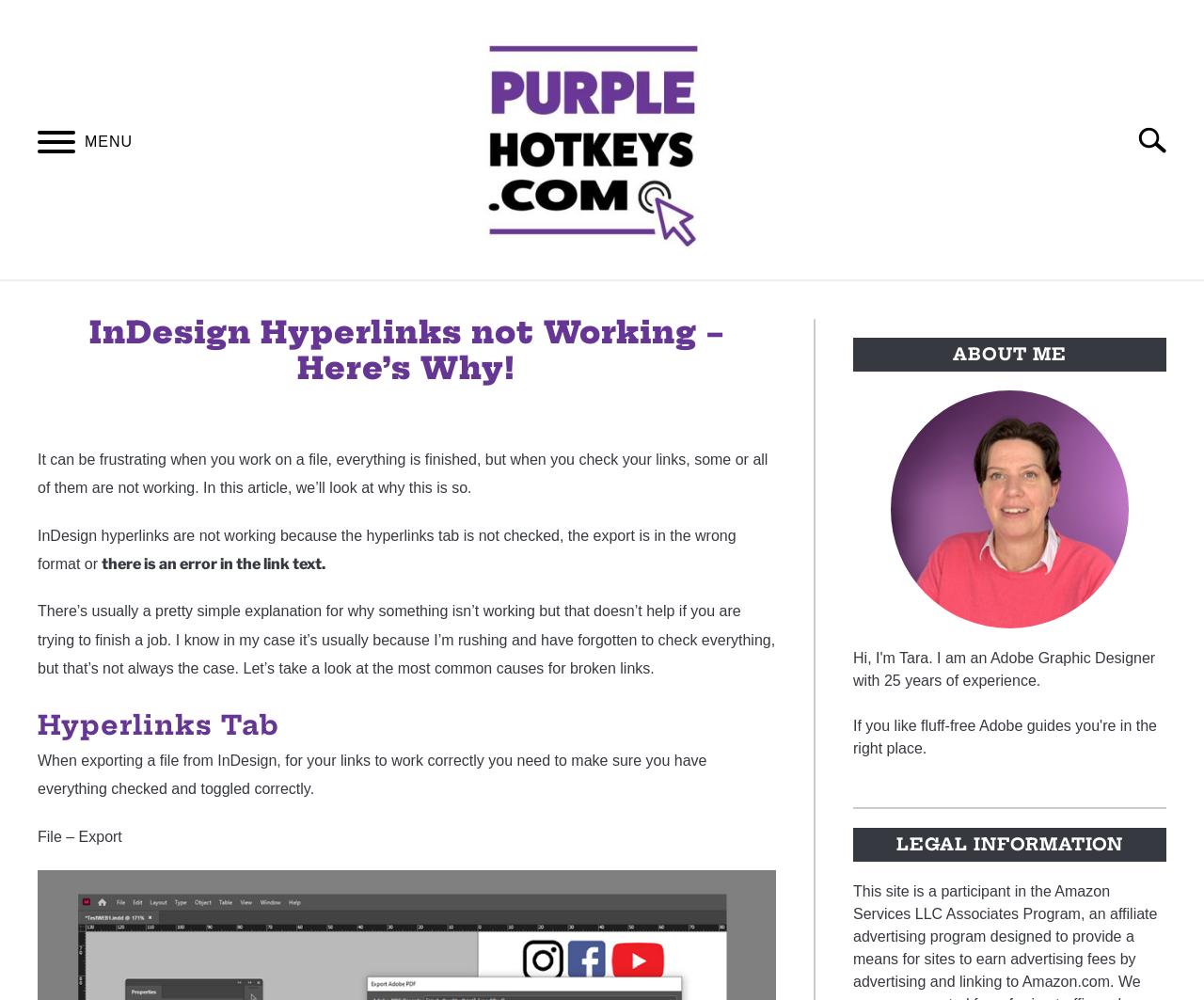Can you give a detailed response to the following question using the information from the image? What is the category of the article?

The webpage contains a link element with the text 'INDESIGN' which is part of the navigation menu. The article content also mentions InDesign specifically, suggesting that the category or topic of the article is related to InDesign.